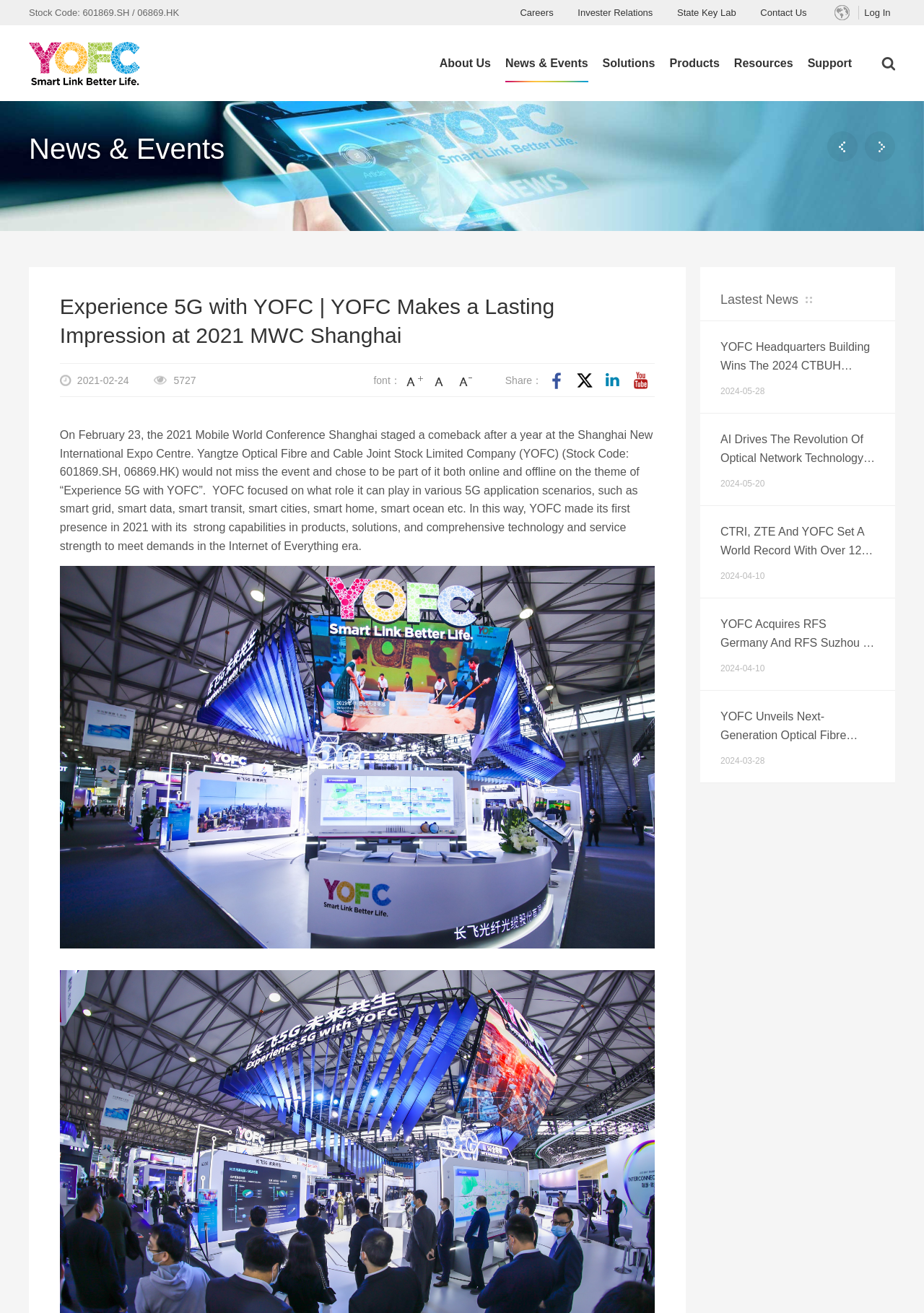Find the bounding box coordinates of the clickable element required to execute the following instruction: "Read the latest news". Provide the coordinates as four float numbers between 0 and 1, i.e., [left, top, right, bottom].

[0.758, 0.203, 0.969, 0.245]